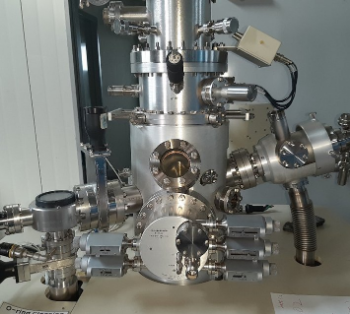What type of research is this equipment likely used for?
Based on the screenshot, provide a one-word or short-phrase response.

Materials science